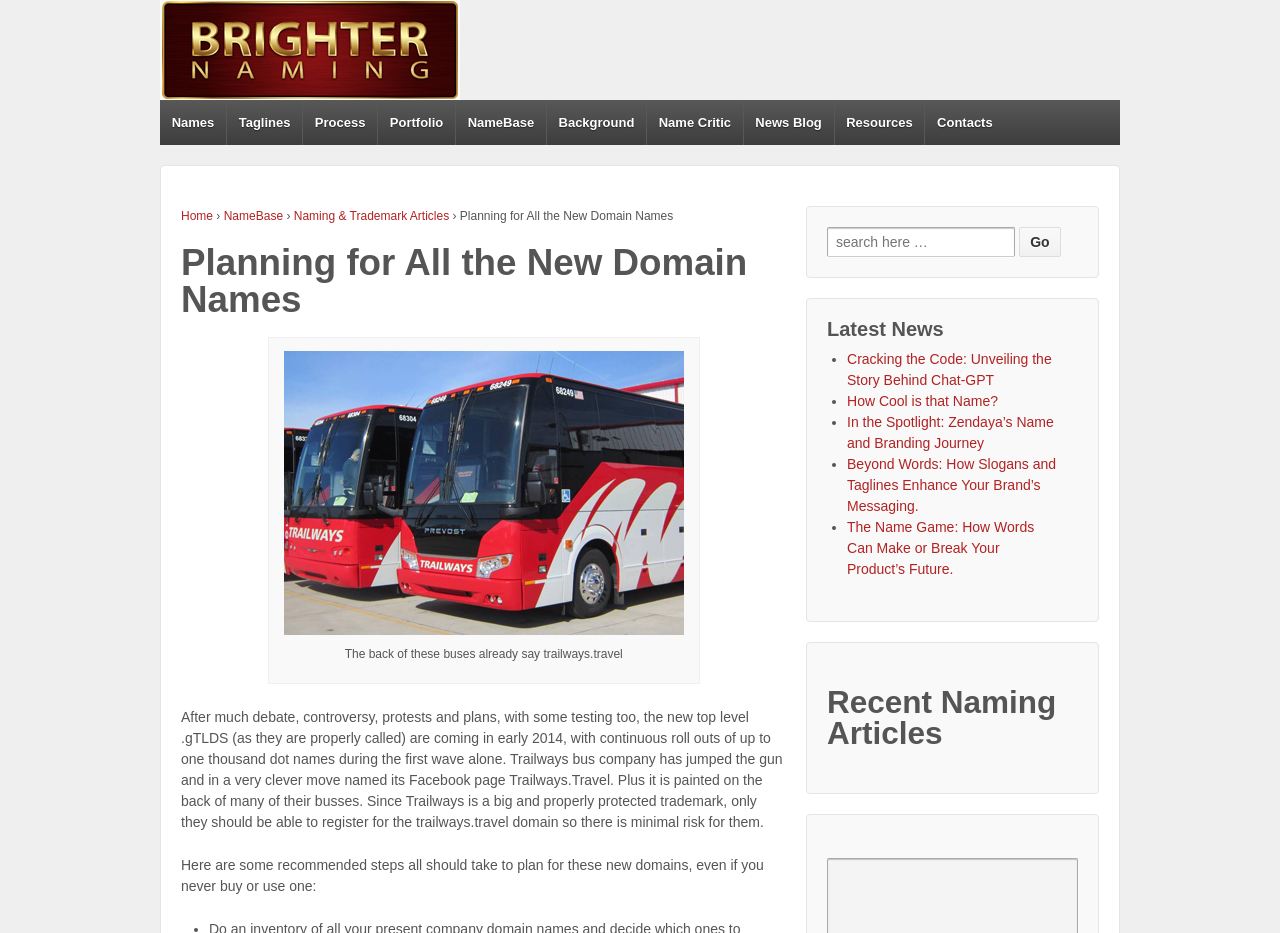Provide a one-word or one-phrase answer to the question:
How many links are there in the top navigation menu?

11